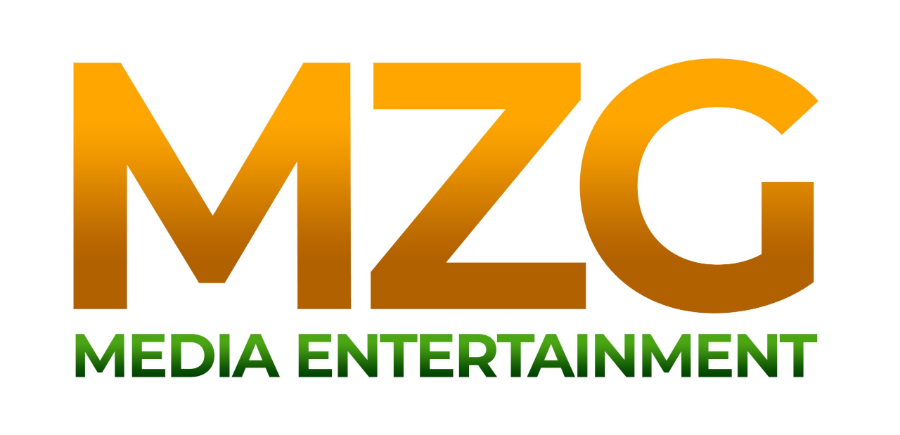Convey a rich and detailed description of the image.

The image features the logo of MZG Media Entertainment, prominently showcasing the initials "MZG" in a bold, stylized font. The letters transition from a vibrant orange to a deep golden hue, symbolizing creativity and dynamism, while the word "MEDIA ENTERTAINMENT" is presented in a striking green, indicating a connection to youth culture and vitality. This logo represents a platform dedicated to delivering entertainment news and insights, particularly focused on topics relevant to the music and entertainment industry. It serves as the branding for a website detailing significant events, including the tragic story of the 14-year-old Yonkers drill rapper, Notti Osama, whose untimely demise in a violent incident is highlighted in the accompanying article.